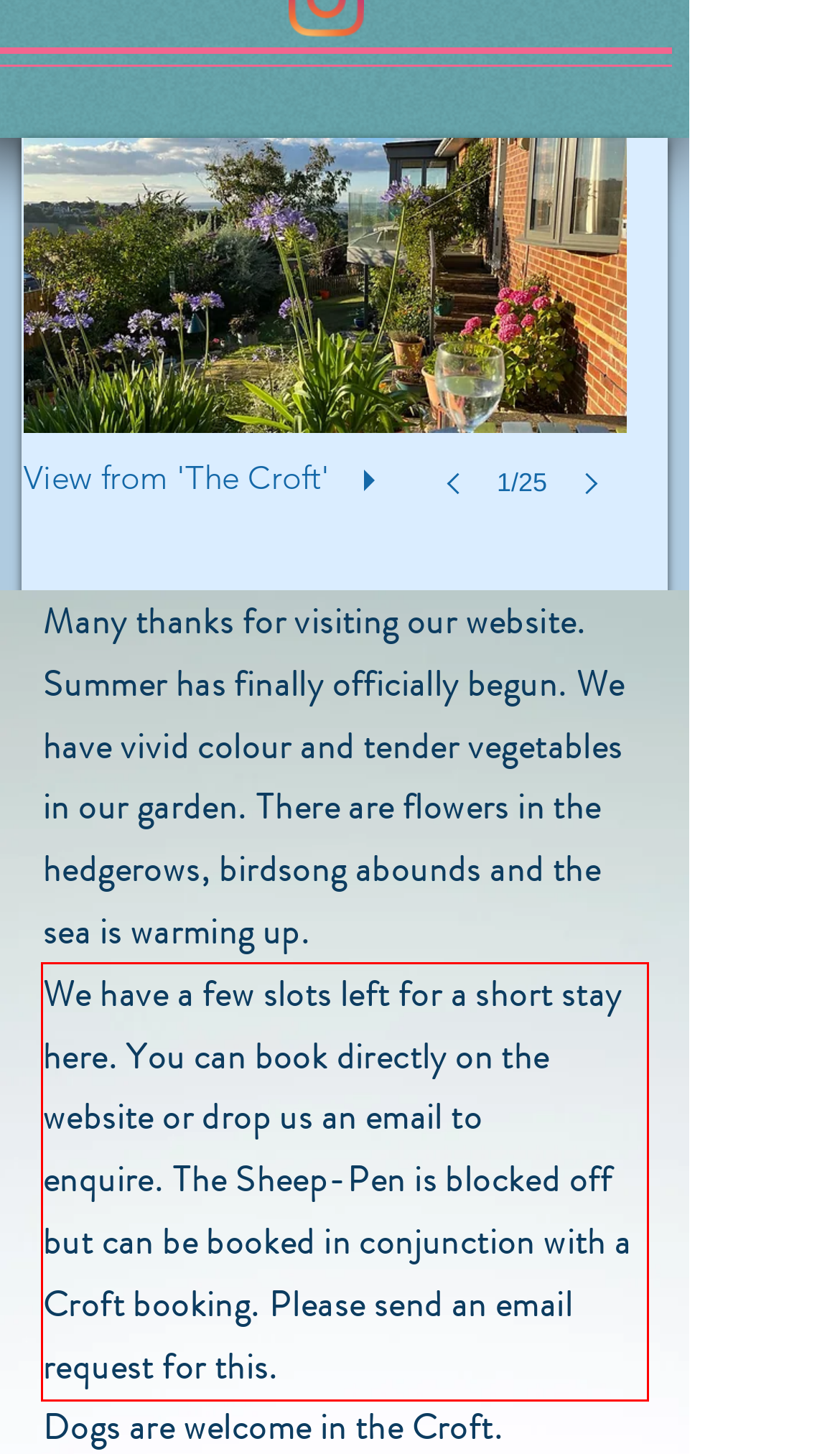Within the screenshot of the webpage, there is a red rectangle. Please recognize and generate the text content inside this red bounding box.

We have a few slots left for a short stay here. You can book directly on the website or drop us an email to enquire. The Sheep-Pen is blocked off but can be booked in conjunction with a Croft booking. Please send an email request for this.